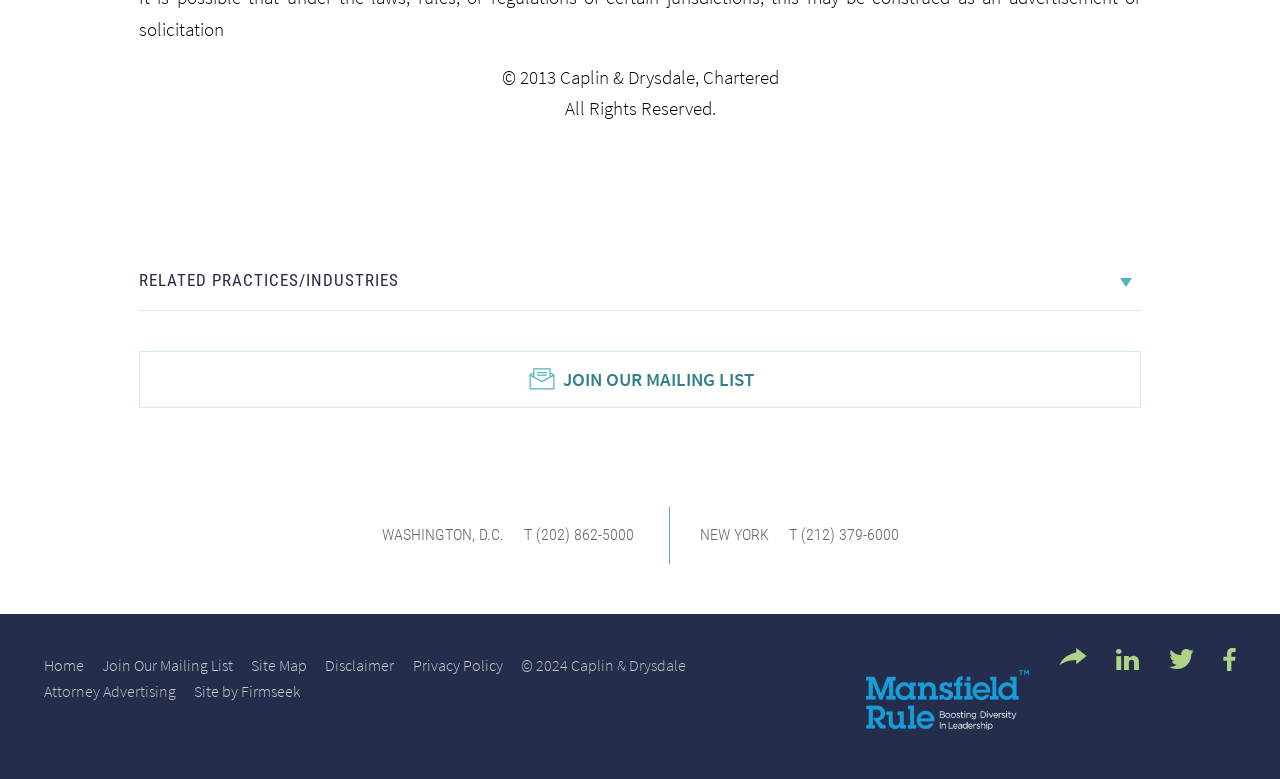Determine the bounding box for the described UI element: "What’s coming up".

None